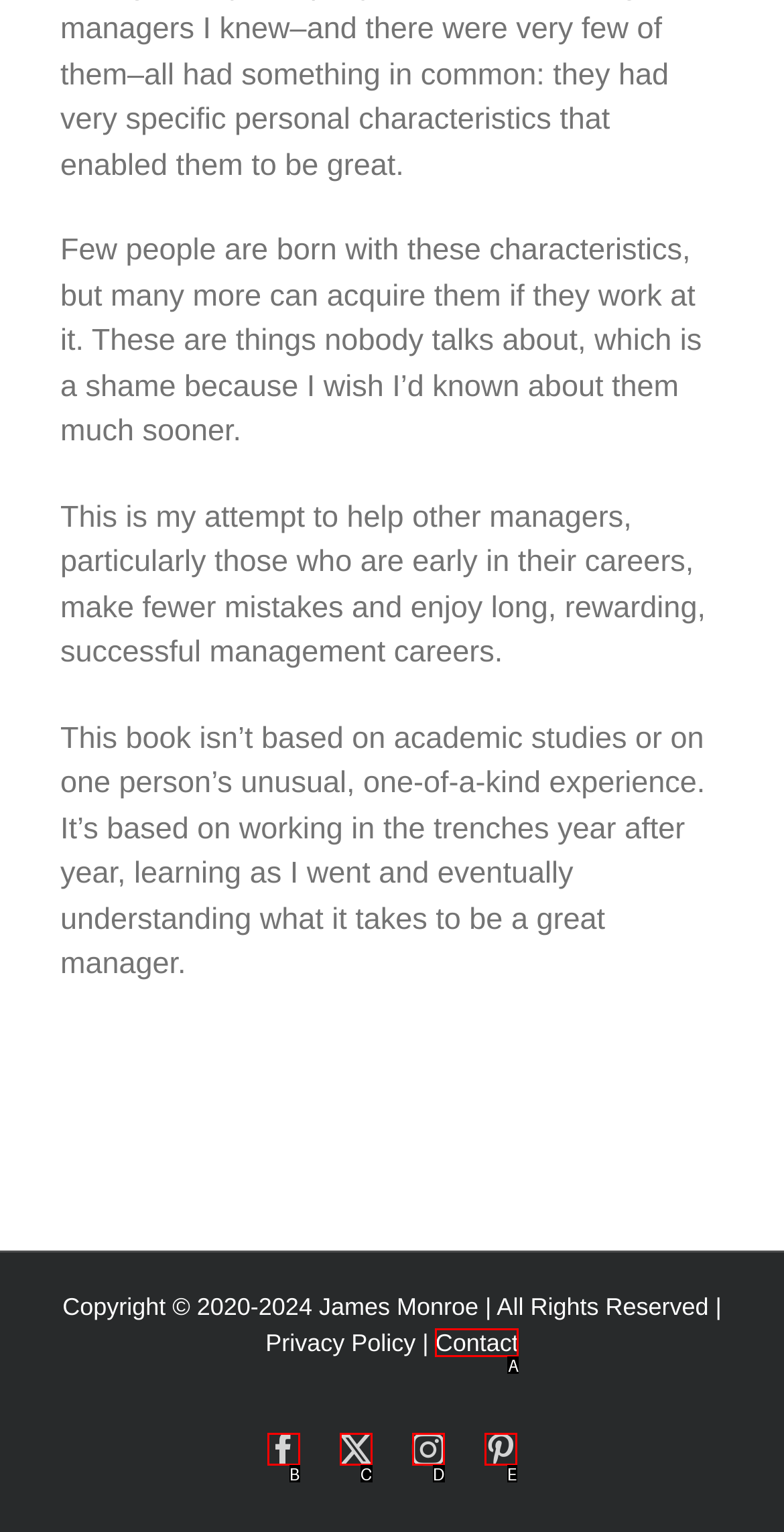Tell me the letter of the HTML element that best matches the description: Contact Us from the provided options.

None